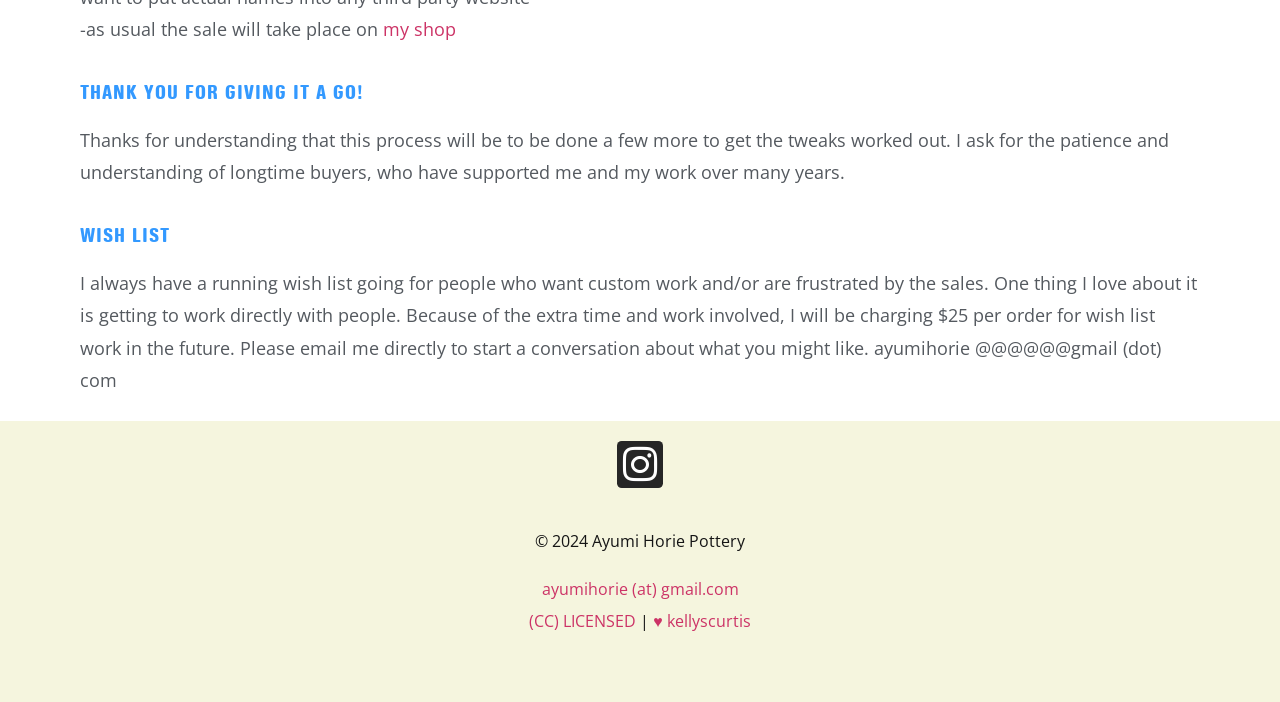Answer the question with a single word or phrase: 
What social media platform is linked on the webpage?

Instagram